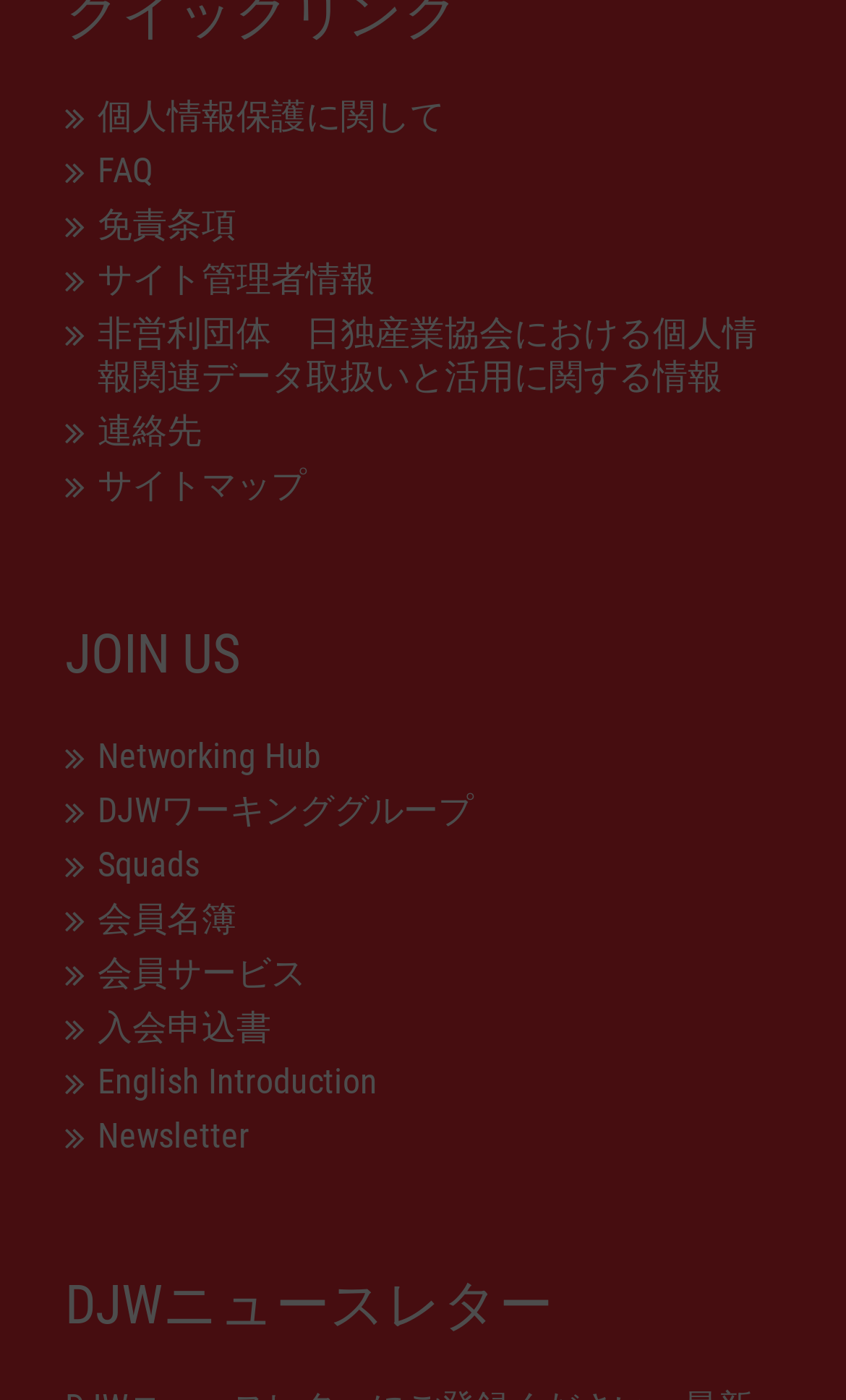What is the last link on the webpage?
Examine the screenshot and reply with a single word or phrase.

Newsletter